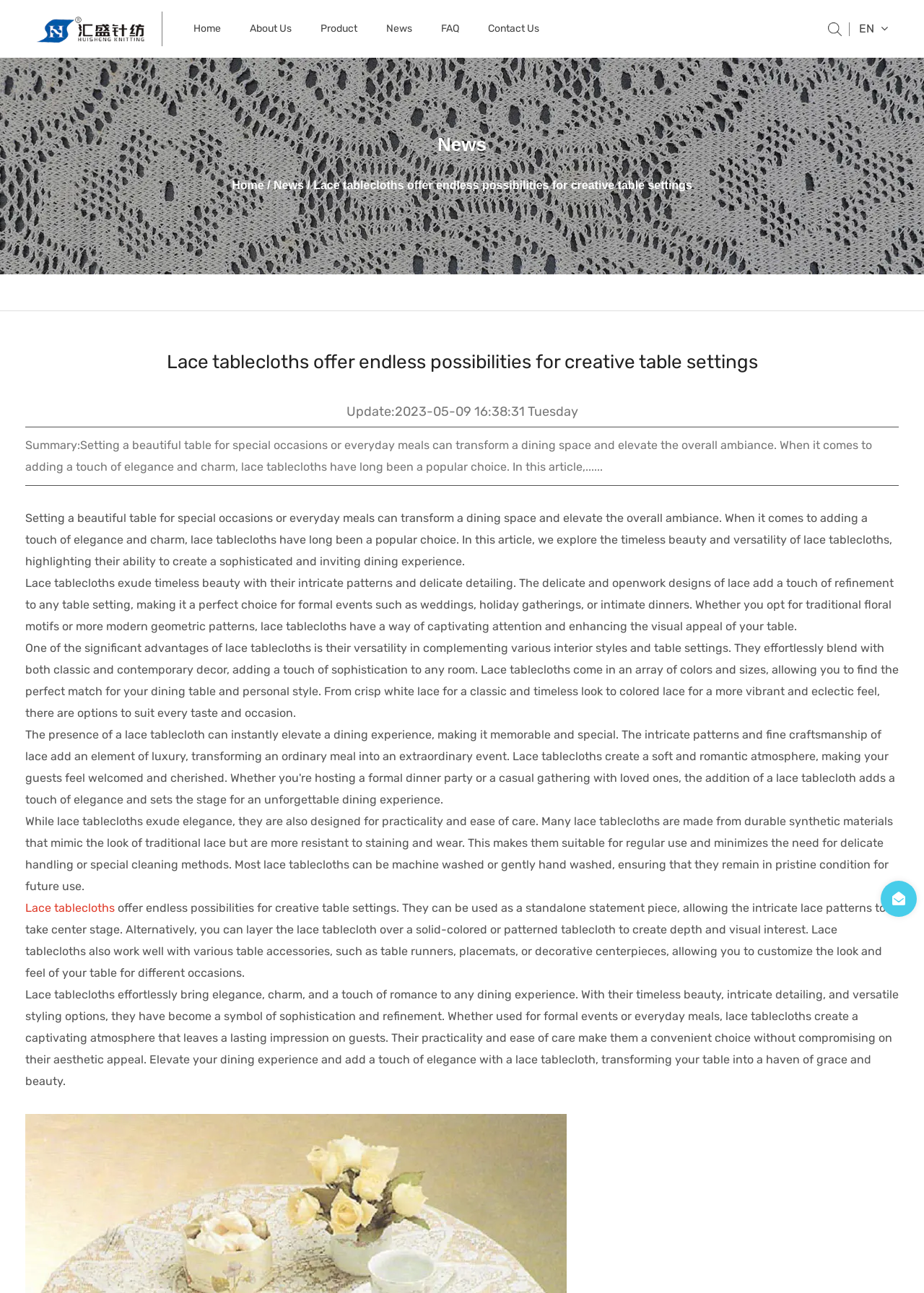Given the following UI element description: "alt="Hangzhou Huisheng Knitting Co., Ltd"", find the bounding box coordinates in the webpage screenshot.

[0.039, 0.018, 0.156, 0.026]